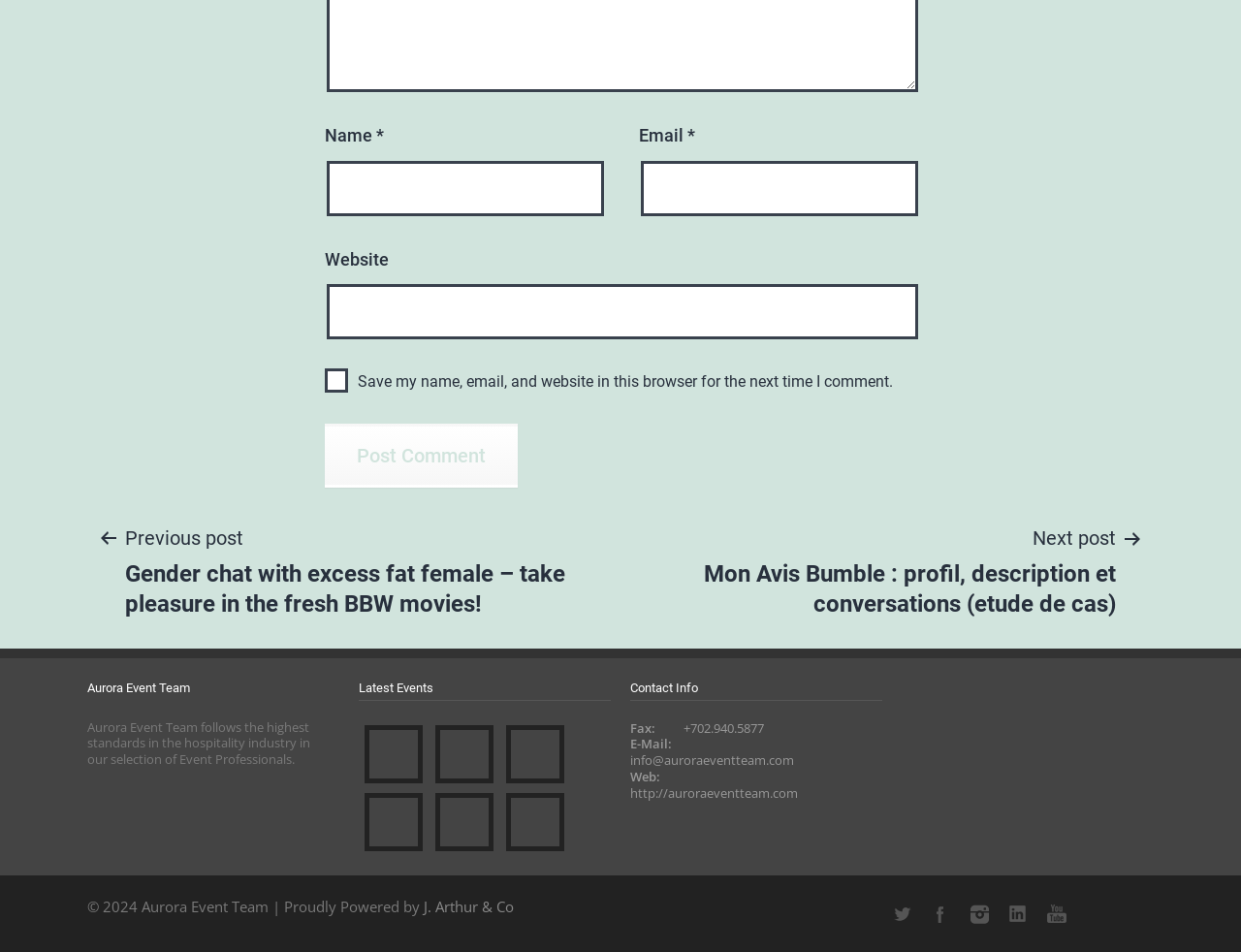Using the information in the image, could you please answer the following question in detail:
What is the purpose of the checkbox above the 'Post Comment' button?

The checkbox above the 'Post Comment' button is labeled as 'Save my name, email, and website in this browser for the next time I comment.' This suggests that the purpose of the checkbox is to save the user's comment information for future use.